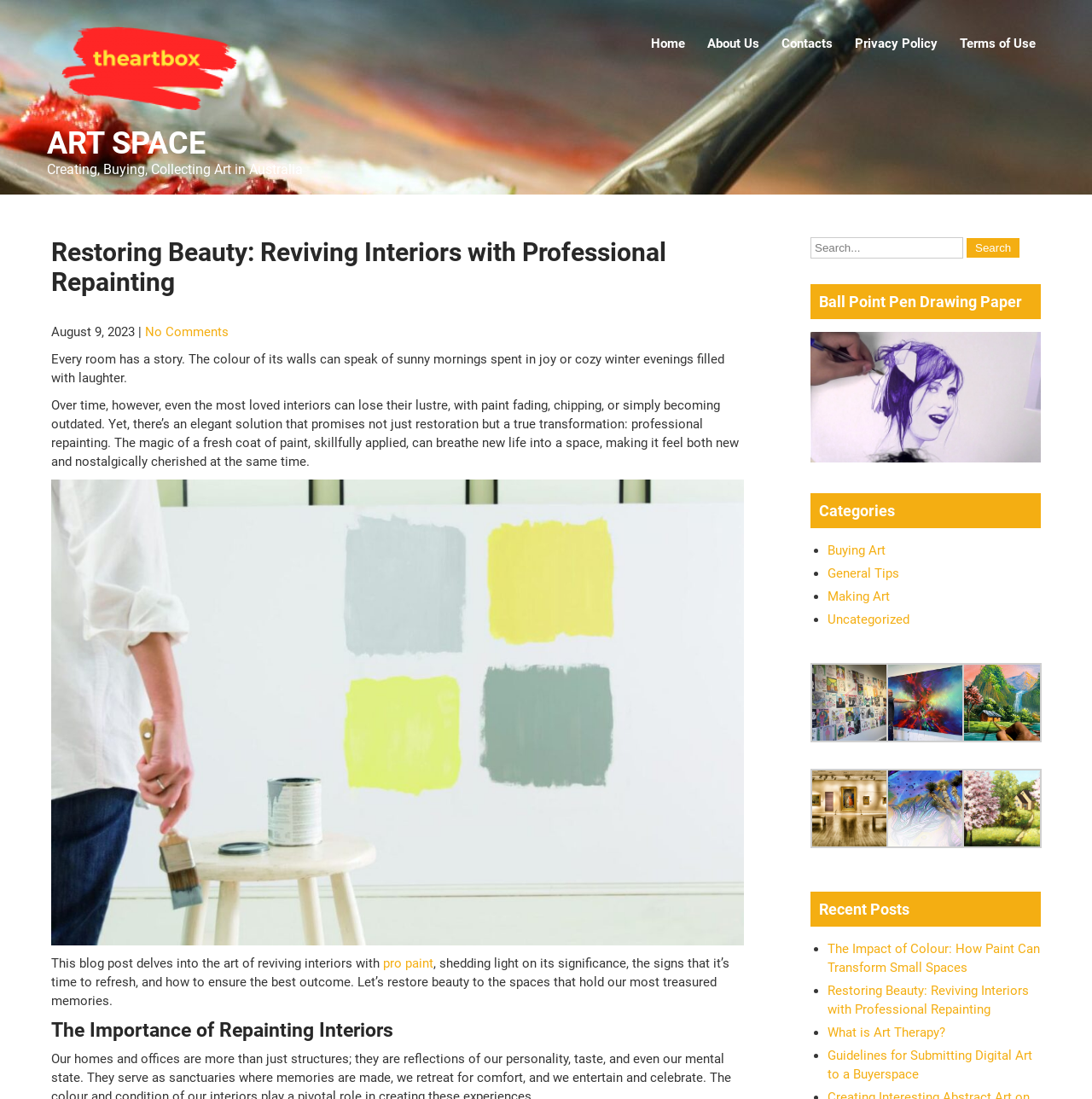Utilize the information from the image to answer the question in detail:
What is the purpose of professional repainting?

The purpose of professional repainting is to restore beauty to spaces, as mentioned in the text 'The magic of a fresh coat of paint, skillfully applied, can breathe new life into a space, making it feel both new and nostalgically cherished at the same time.' This implies that professional repainting is intended to revive and restore the beauty of interiors.